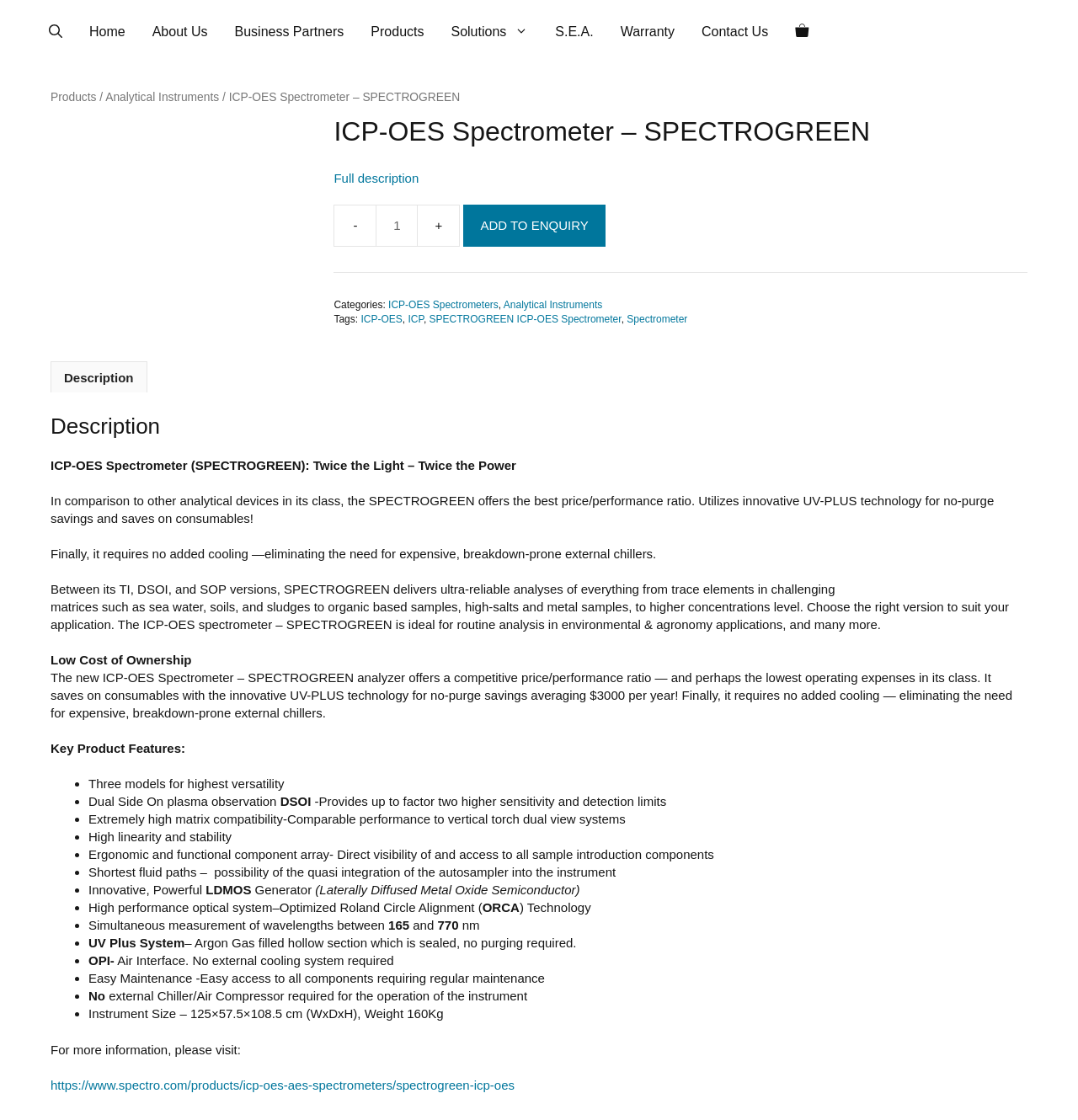Specify the bounding box coordinates of the area to click in order to follow the given instruction: "Click the 'Contact Us' link."

[0.638, 0.013, 0.725, 0.044]